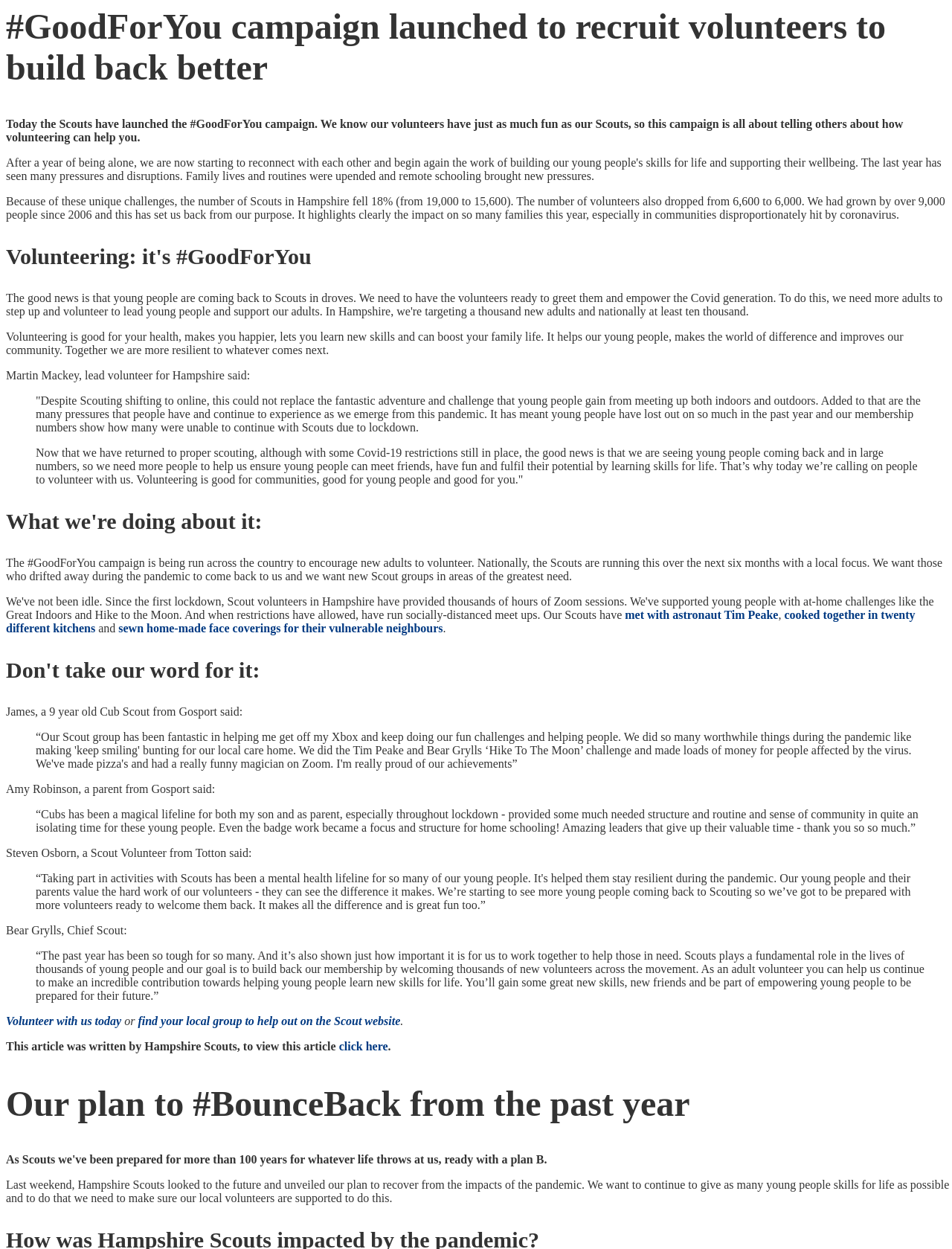Reply to the question below using a single word or brief phrase:
What can adults gain from volunteering with the Scouts?

New skills